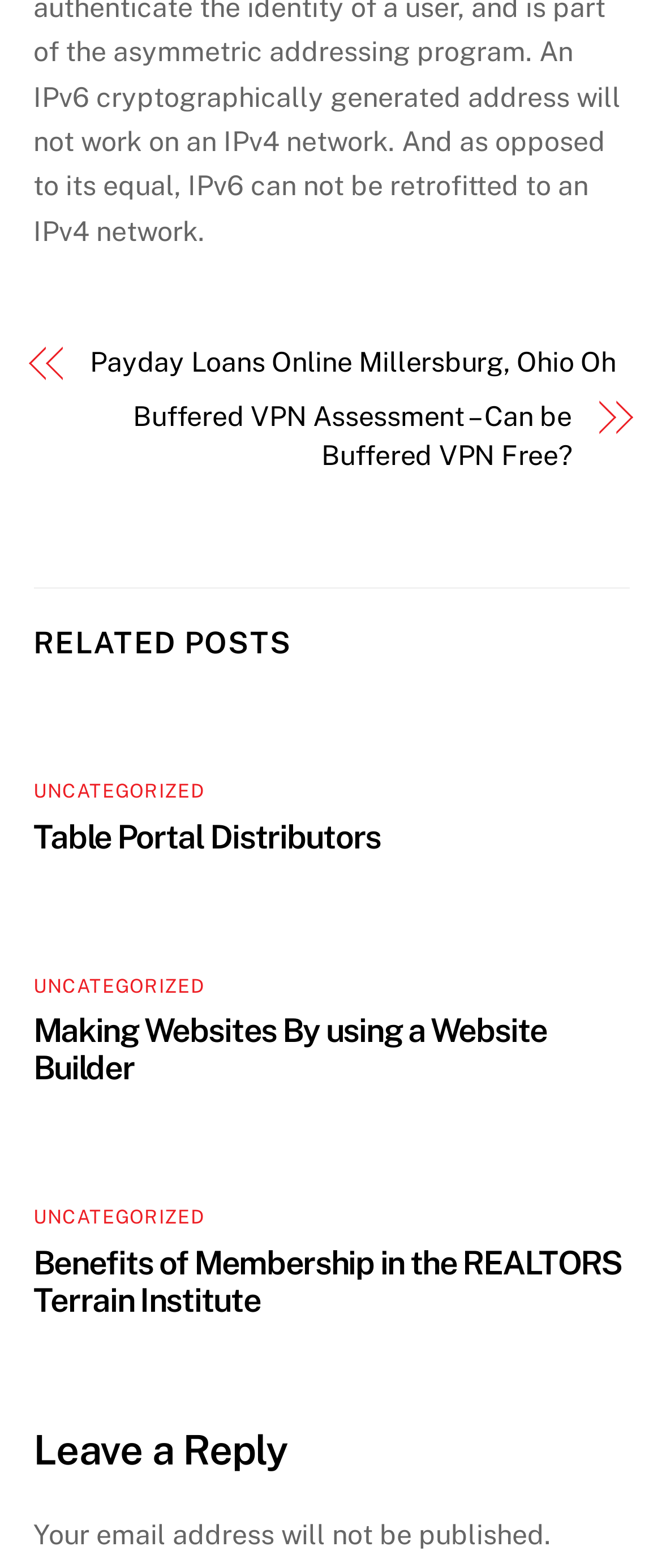Identify the bounding box coordinates of the clickable region to carry out the given instruction: "Visit 'Table Portal Distributors'".

[0.05, 0.522, 0.575, 0.545]